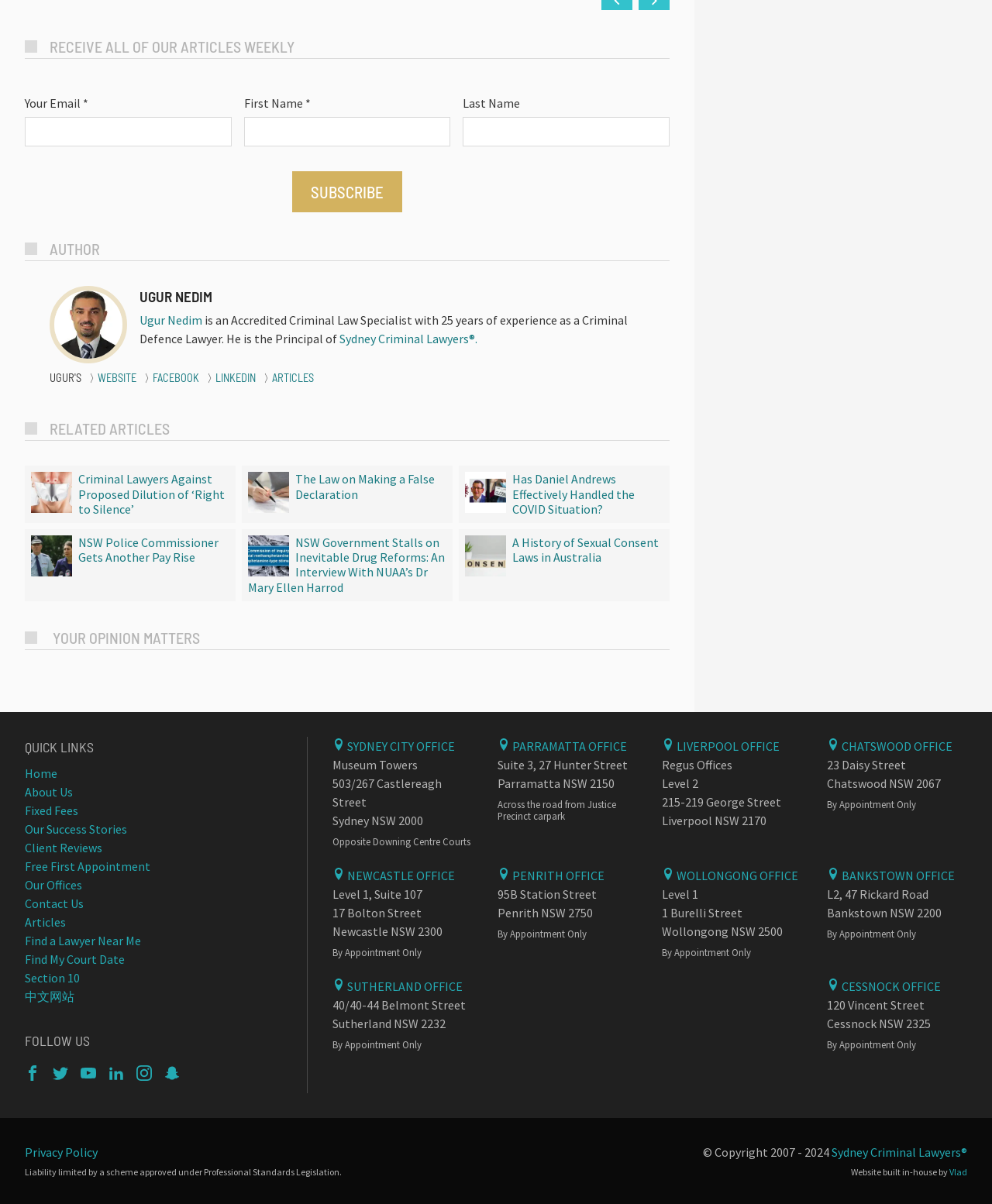Determine the bounding box coordinates of the region that needs to be clicked to achieve the task: "Visit the author's website".

[0.098, 0.308, 0.138, 0.319]